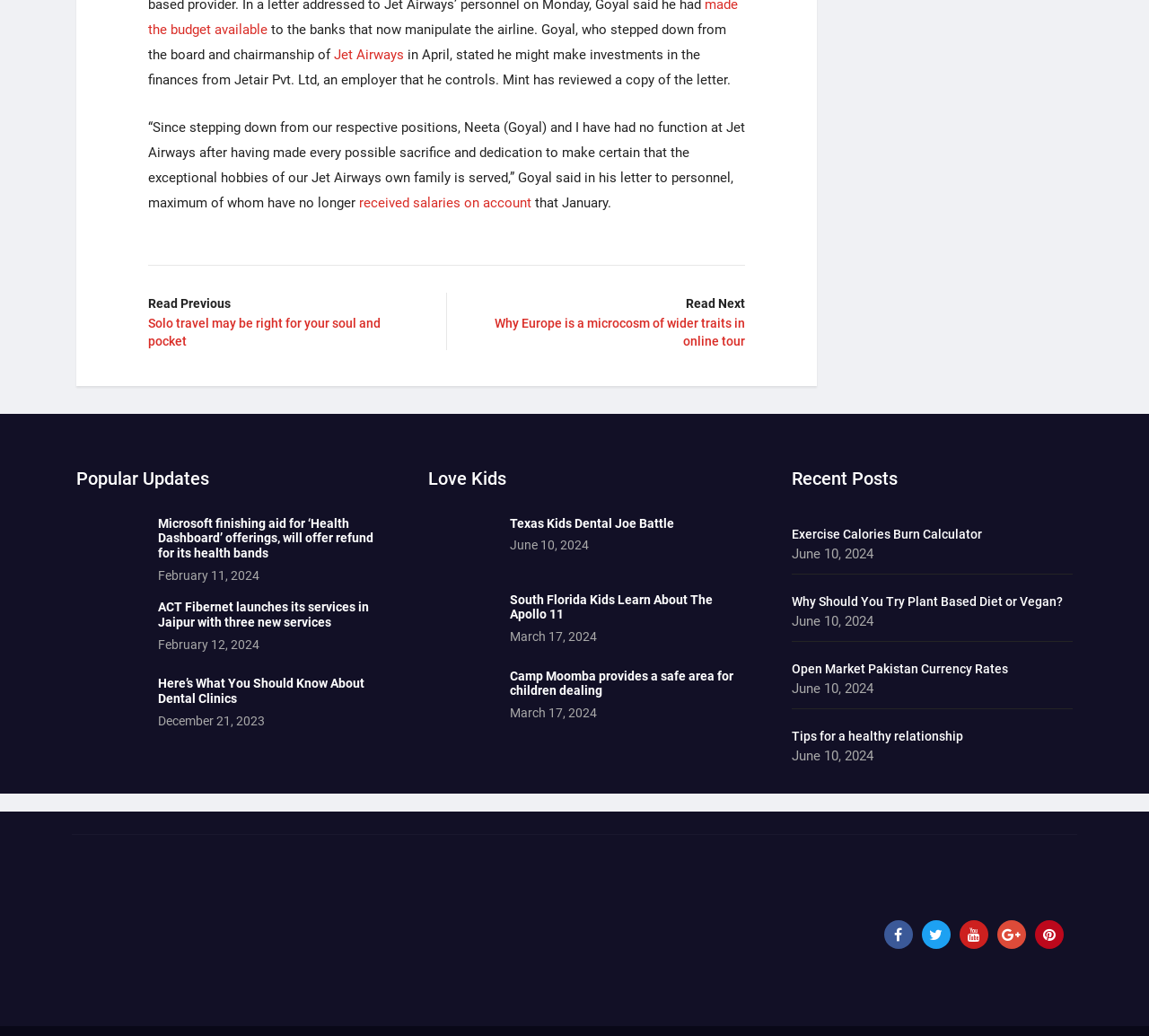Predict the bounding box of the UI element that fits this description: "Jet Airways".

[0.291, 0.045, 0.352, 0.06]